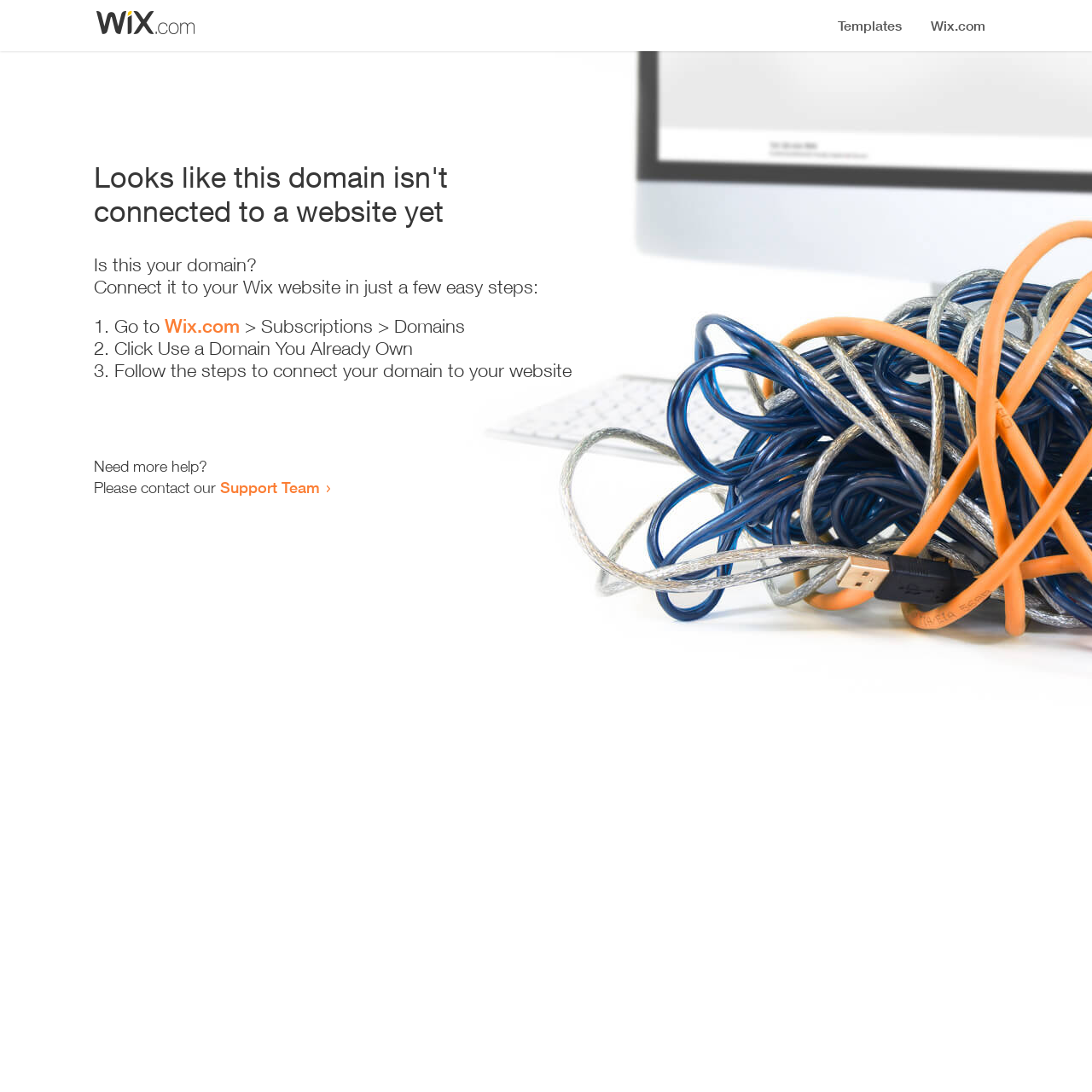Bounding box coordinates are specified in the format (top-left x, top-left y, bottom-right x, bottom-right y). All values are floating point numbers bounded between 0 and 1. Please provide the bounding box coordinate of the region this sentence describes: Support Team

[0.202, 0.438, 0.293, 0.455]